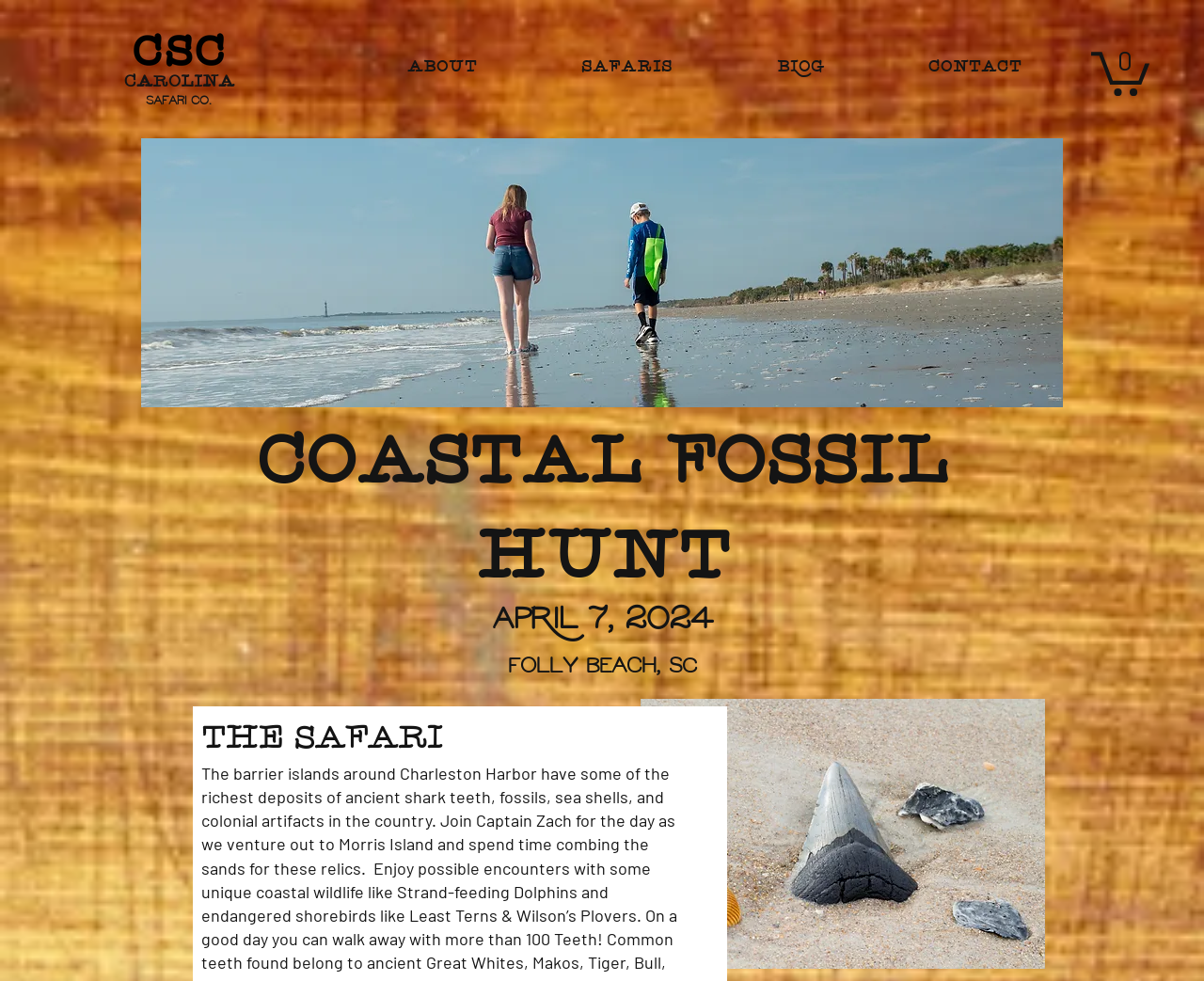What is the name of the fossil hunt event?
Please provide a full and detailed response to the question.

I see a heading on the webpage that says 'Coastal Fossil Hunt', which suggests that the name of the fossil hunt event is Coastal Fossil Hunt.